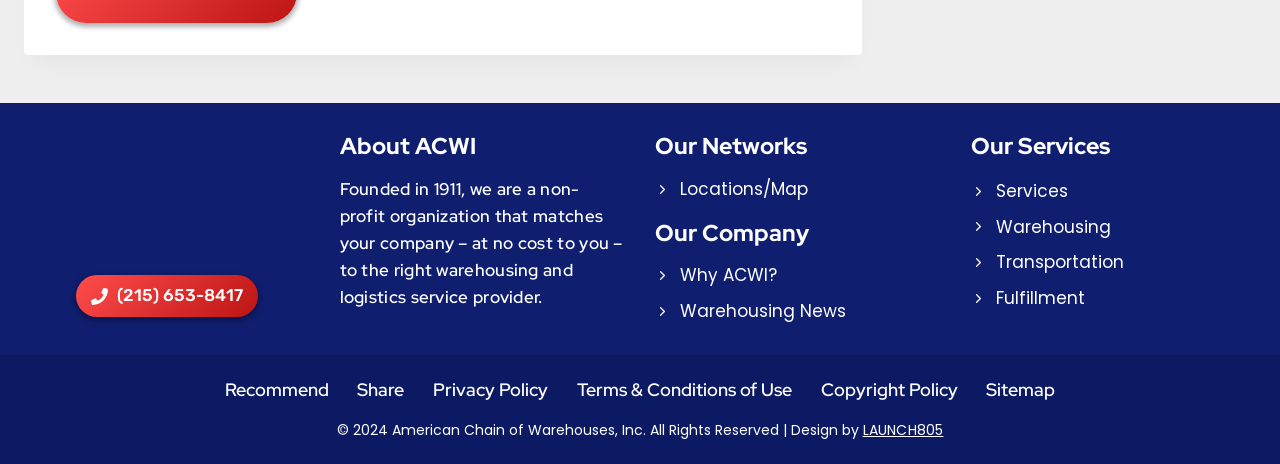Please determine the bounding box coordinates of the element to click in order to execute the following instruction: "View company locations". The coordinates should be four float numbers between 0 and 1, specified as [left, top, right, bottom].

[0.512, 0.375, 0.631, 0.441]